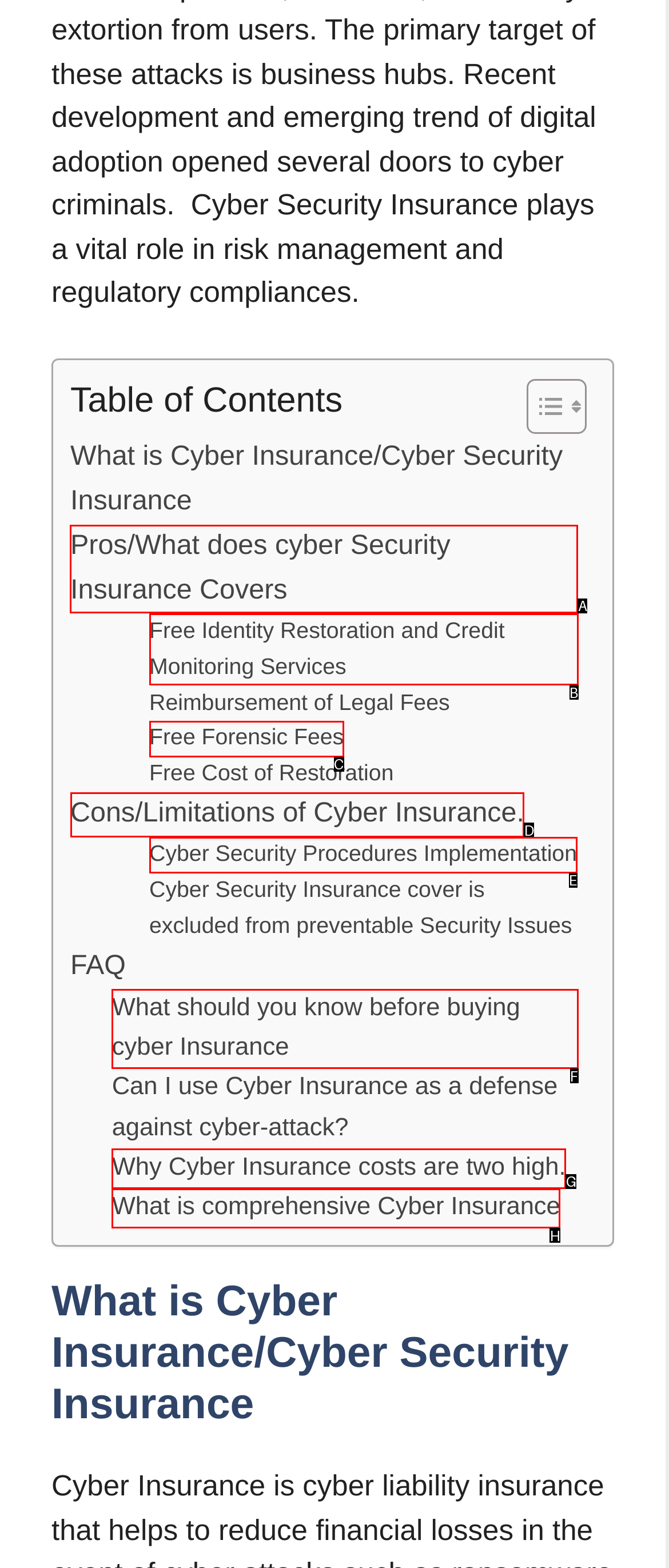Find the correct option to complete this instruction: access juuni 2022. Reply with the corresponding letter.

None